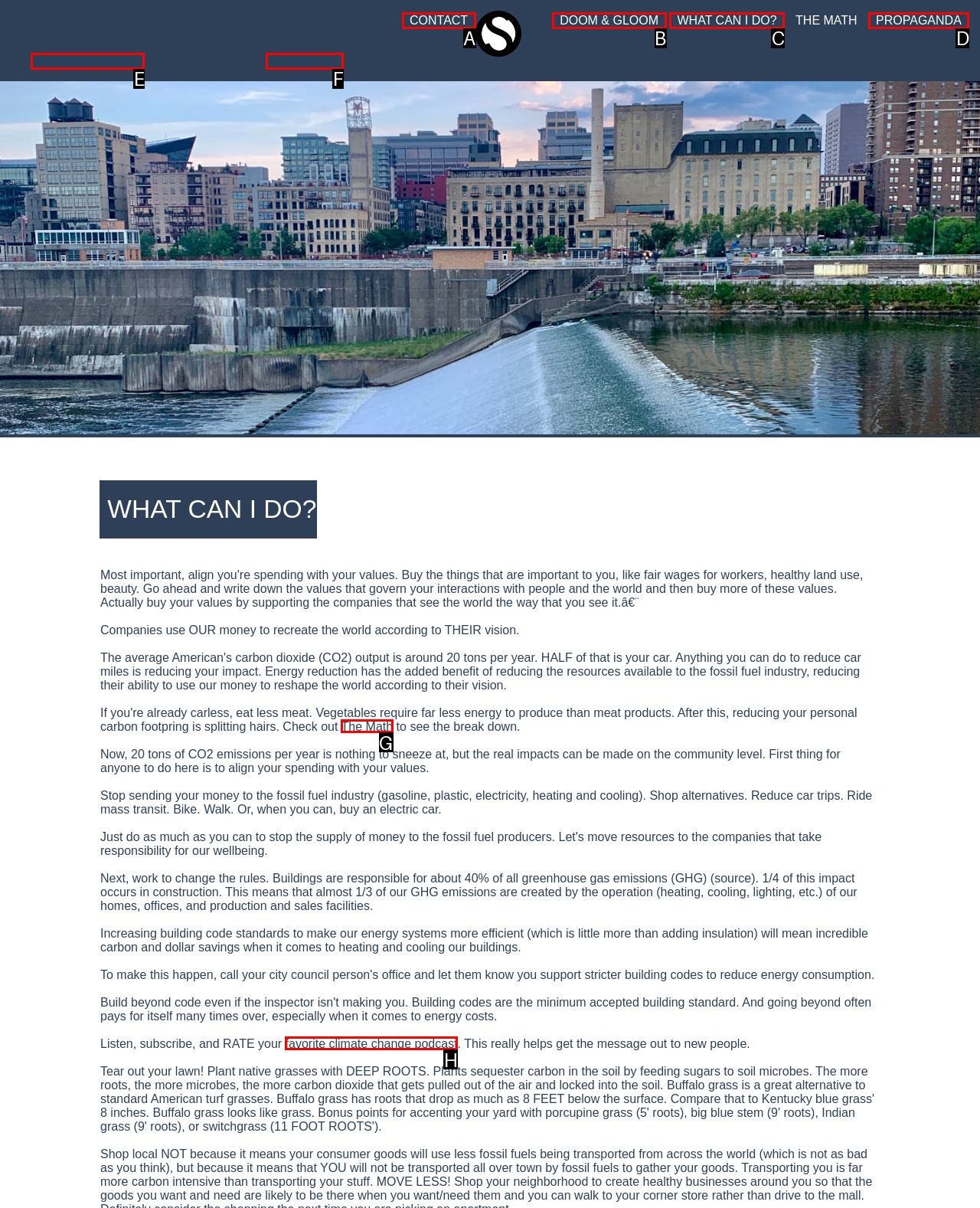Choose the HTML element that corresponds to the description: WHAT CAN I DO?
Provide the answer by selecting the letter from the given choices.

C